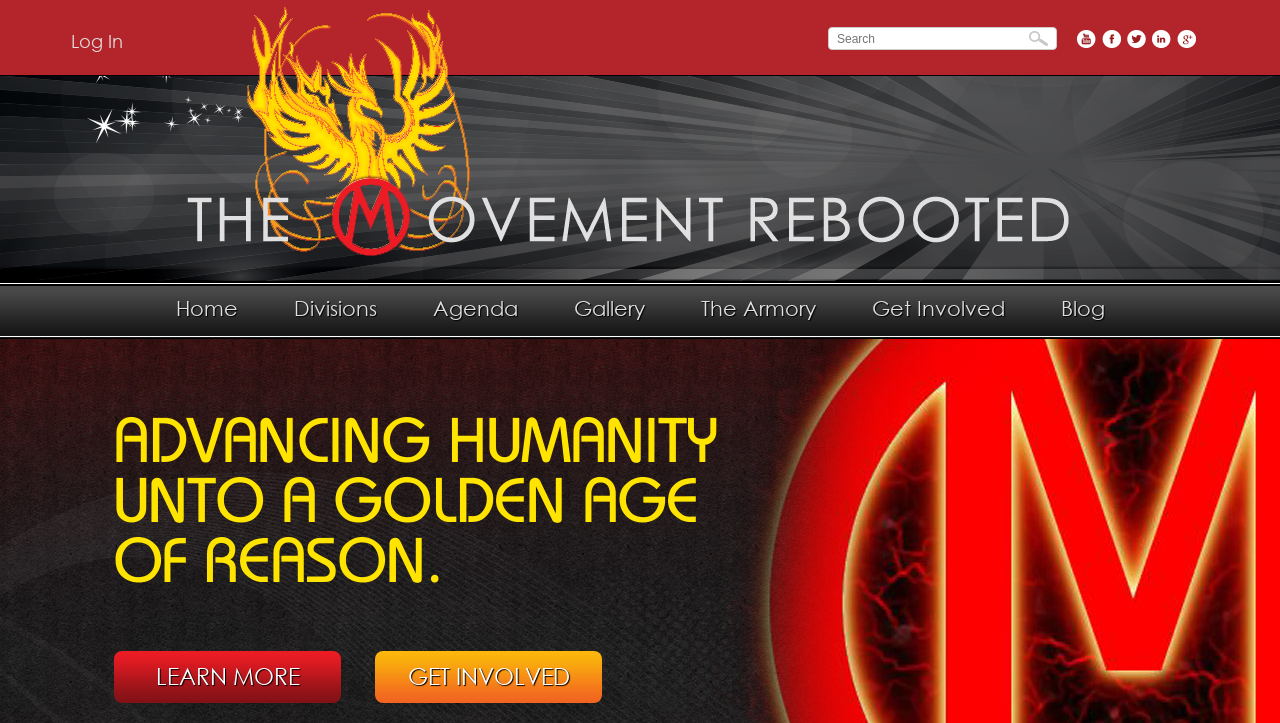Point out the bounding box coordinates of the section to click in order to follow this instruction: "go to the home page".

[0.117, 0.391, 0.206, 0.465]